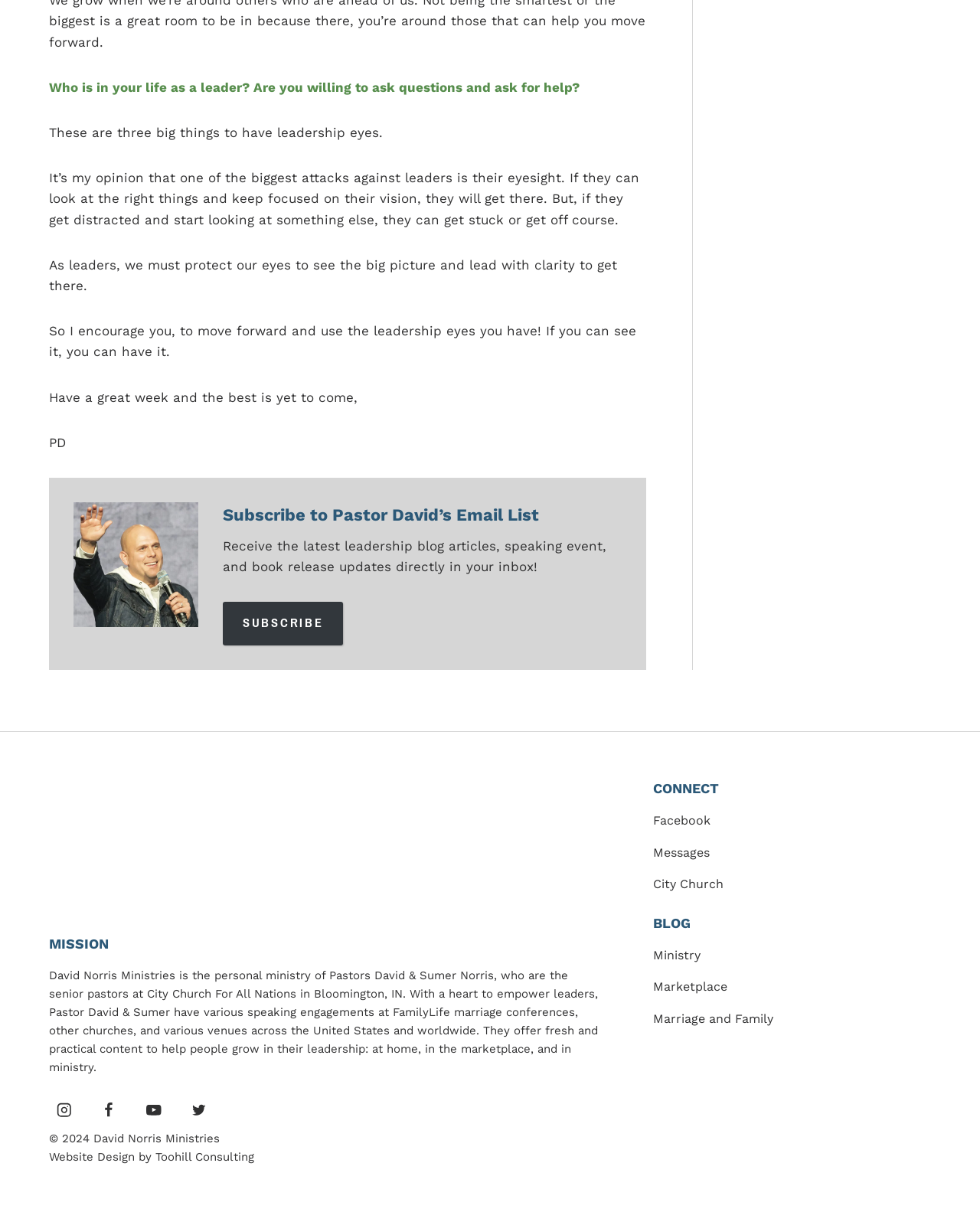Identify the bounding box coordinates of the area that should be clicked in order to complete the given instruction: "Visit City Church". The bounding box coordinates should be four float numbers between 0 and 1, i.e., [left, top, right, bottom].

[0.666, 0.723, 0.738, 0.735]